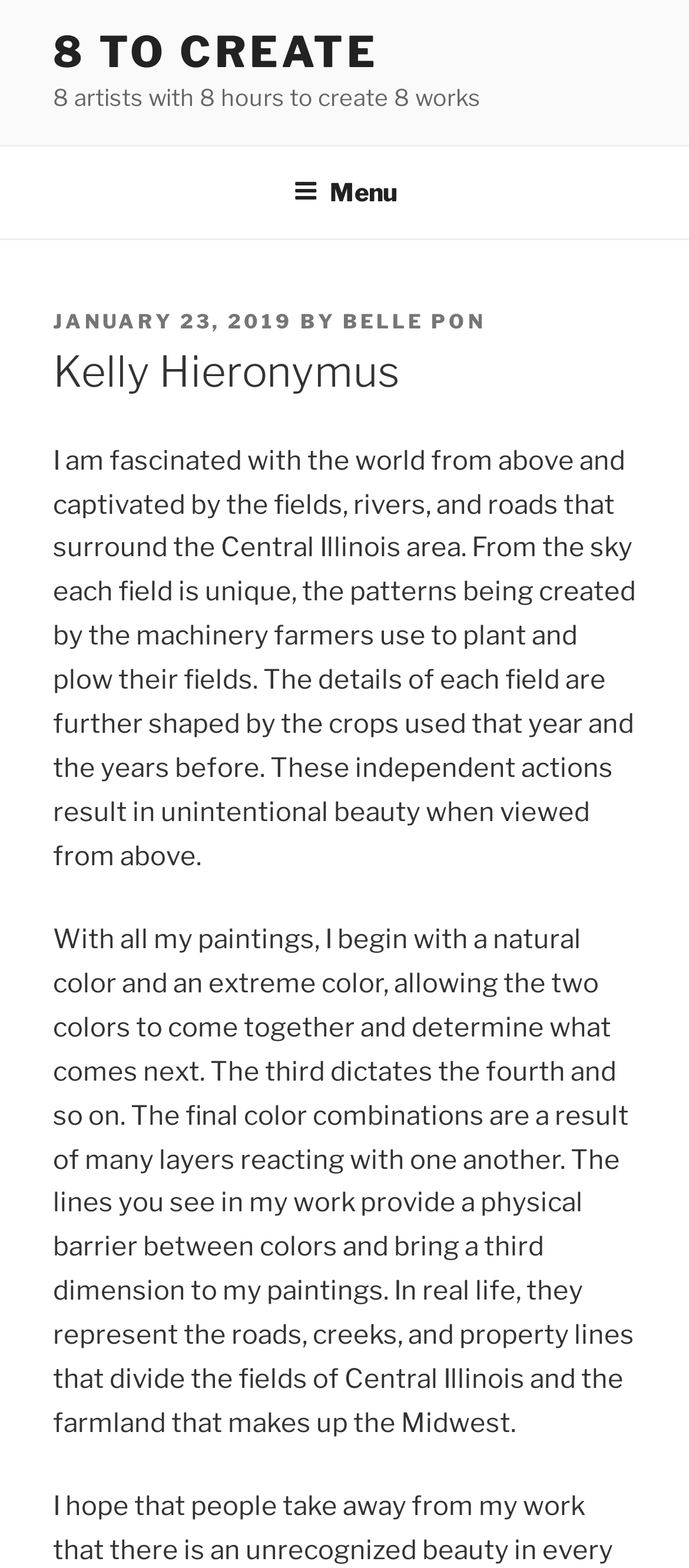Provide a brief response to the question using a single word or phrase: 
What inspires the artist's work?

The world from above